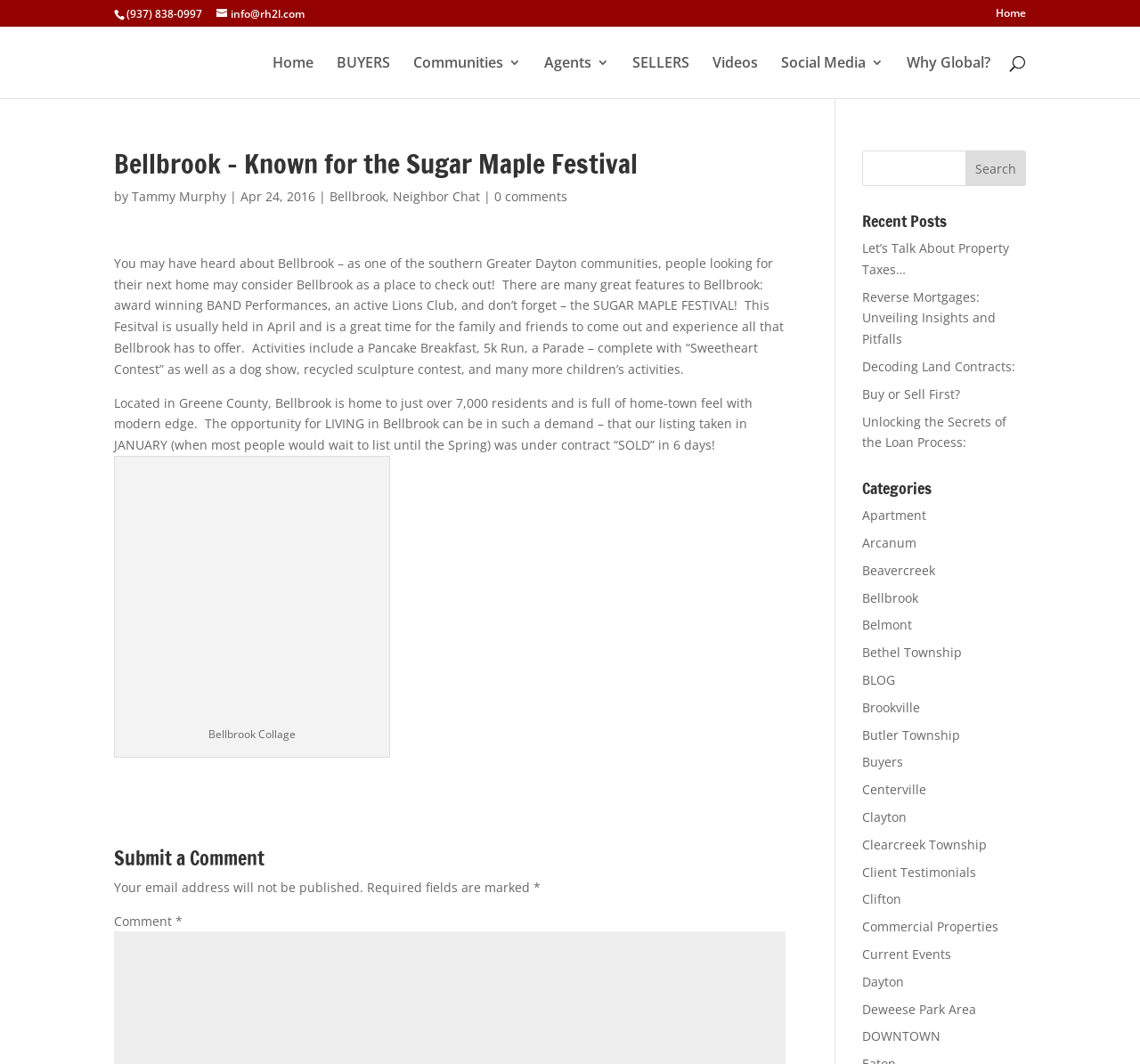How many recent posts are listed on the webpage?
Answer the question with a single word or phrase by looking at the picture.

6